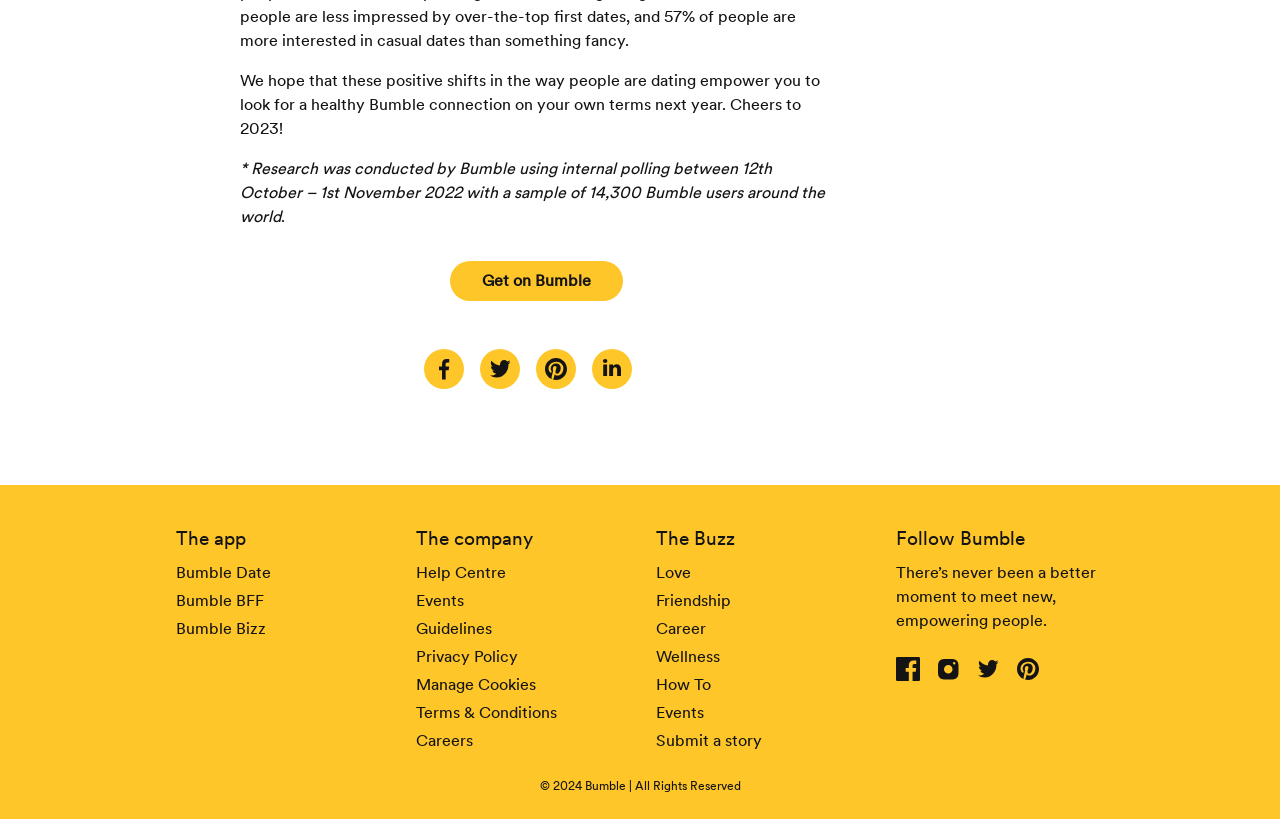What is the purpose of the 'Get on Bumble' link?
Refer to the screenshot and deliver a thorough answer to the question presented.

The 'Get on Bumble' link is prominently displayed on the webpage, suggesting that it is a call-to-action for users to join the Bumble platform. This link is likely intended to encourage users to sign up for Bumble and start using its services.